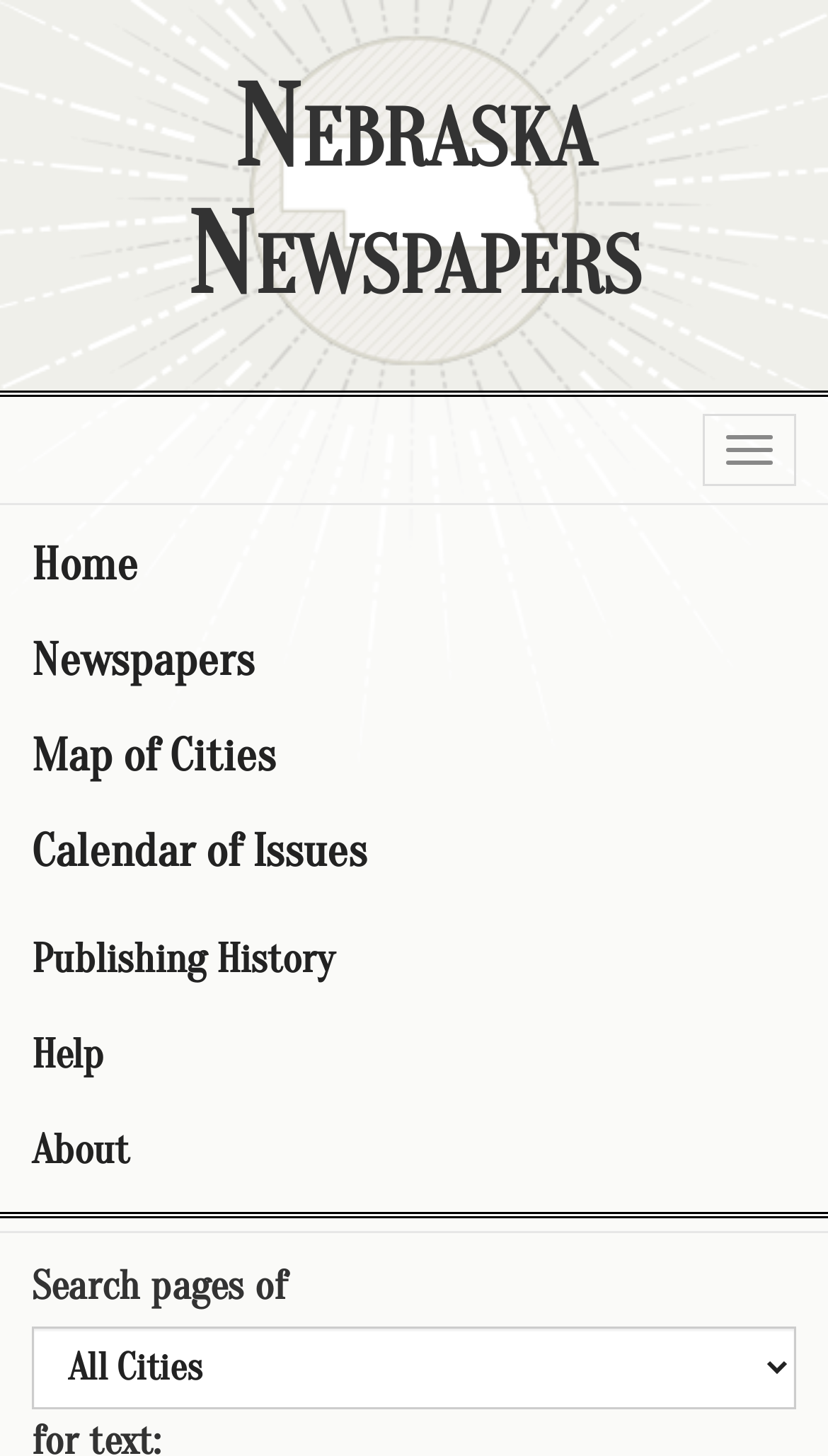Predict the bounding box for the UI component with the following description: "About".

[0.0, 0.758, 1.0, 0.824]